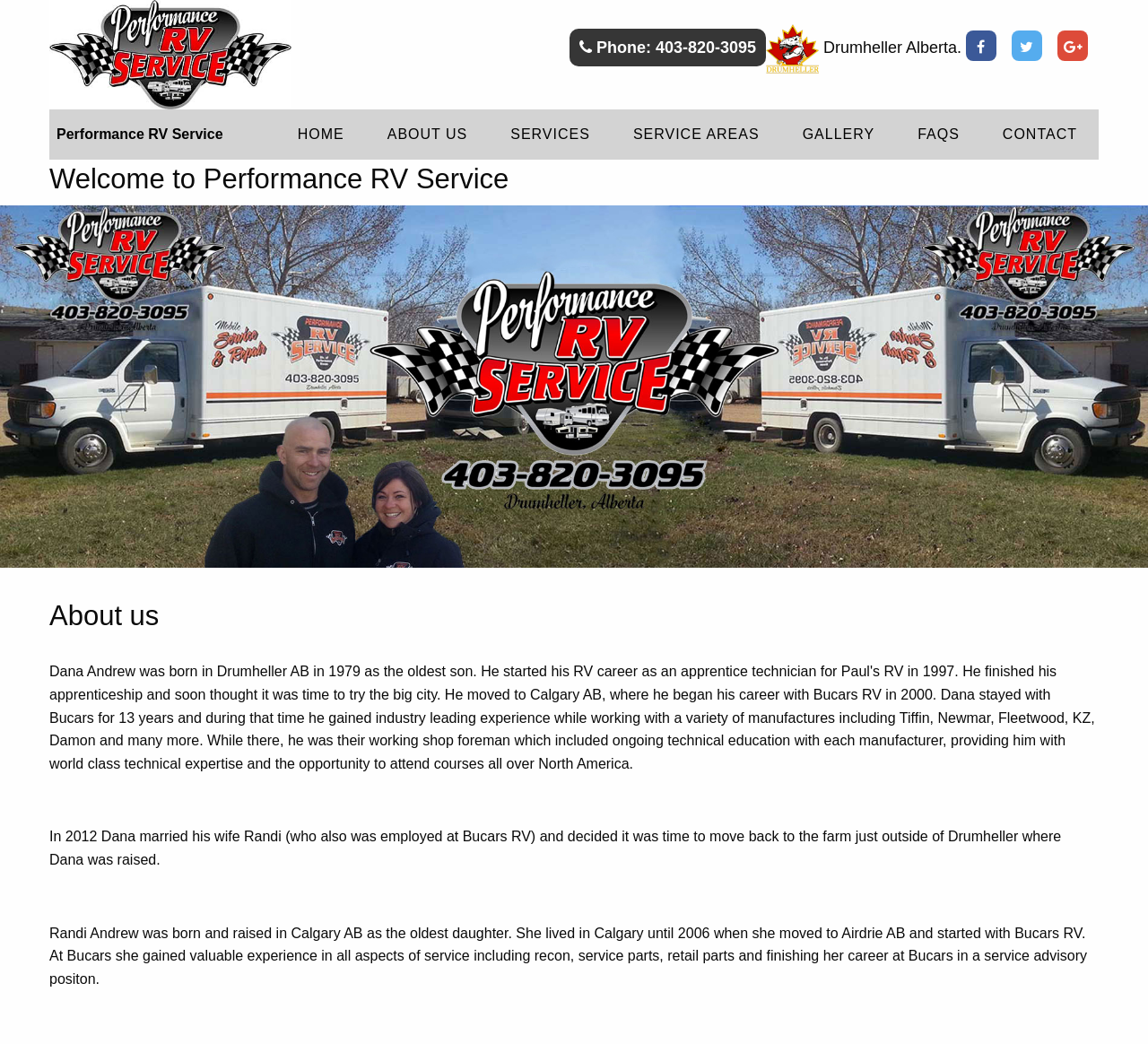Please specify the bounding box coordinates of the element that should be clicked to execute the given instruction: 'Call phone number'. Ensure the coordinates are four float numbers between 0 and 1, expressed as [left, top, right, bottom].

[0.505, 0.037, 0.659, 0.054]